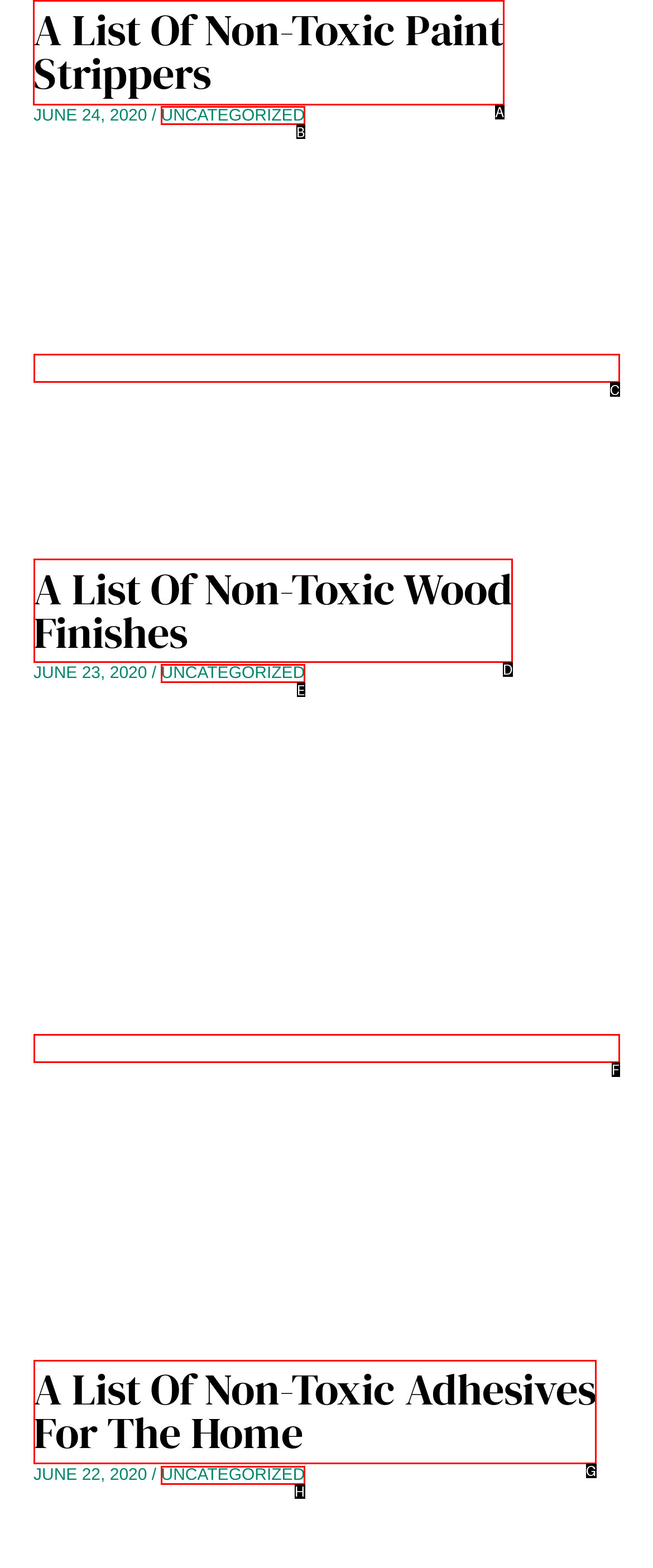What option should I click on to execute the task: View A List Of Non-Toxic Paint Strippers? Give the letter from the available choices.

A